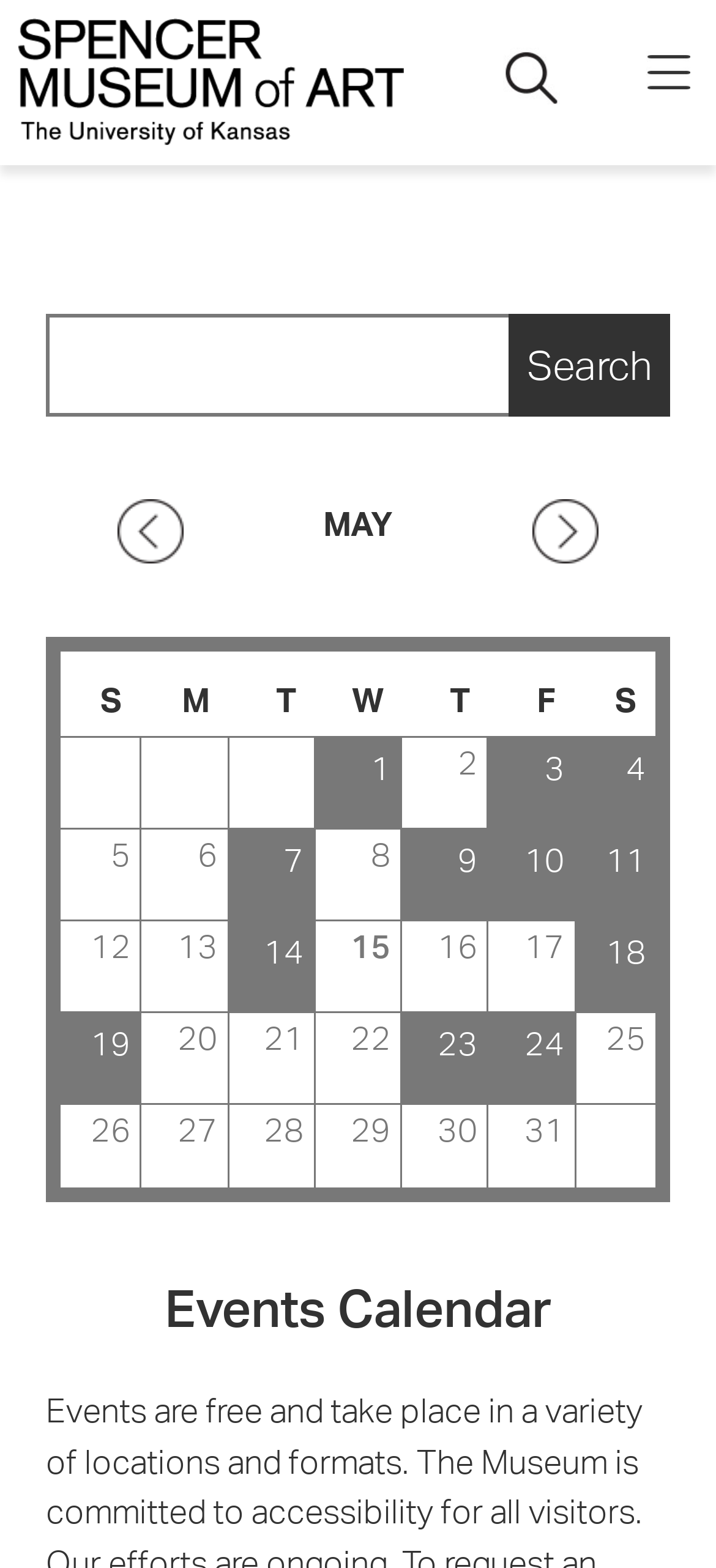What is the navigation menu called?
Refer to the image and provide a concise answer in one word or phrase.

Main navigation